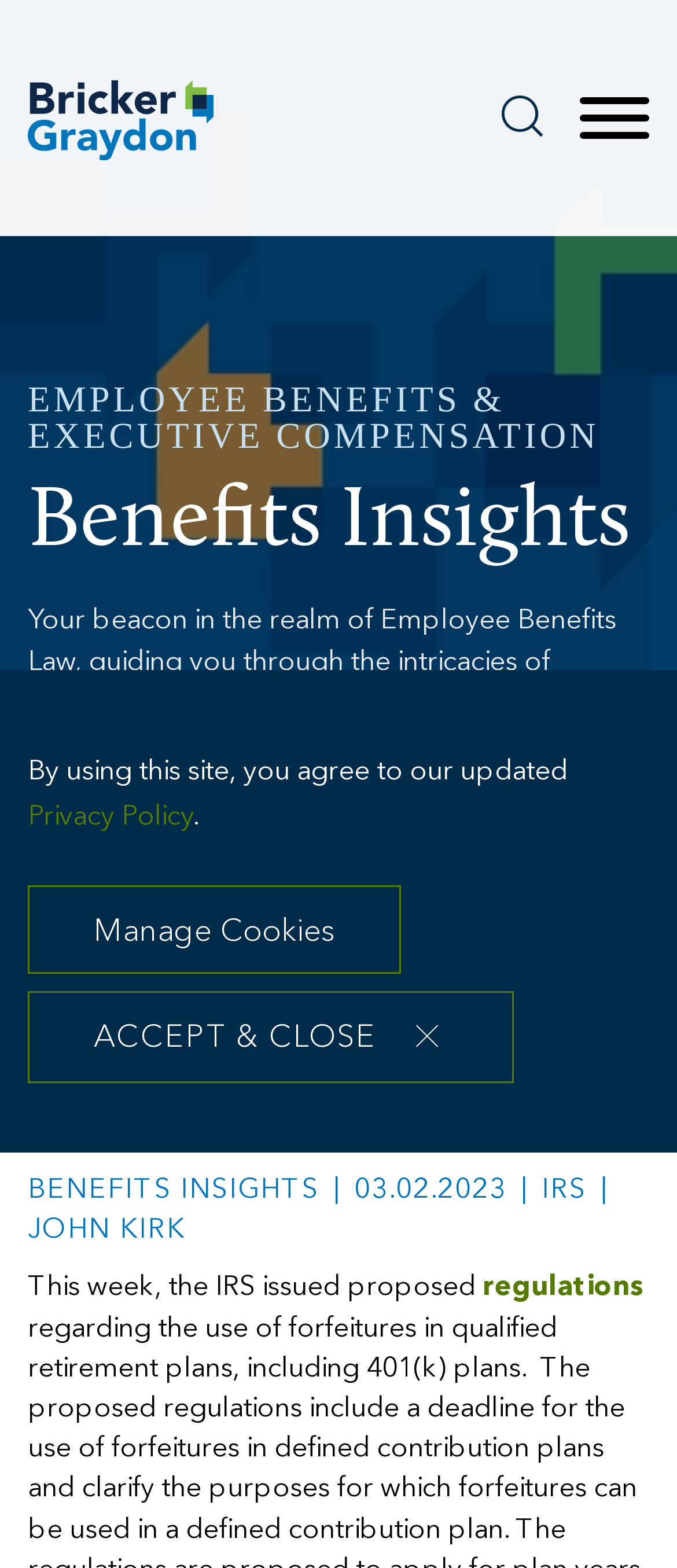Determine the bounding box coordinates for the UI element with the following description: "Search". The coordinates should be four float numbers between 0 and 1, represented as [left, top, right, bottom].

[0.741, 0.061, 0.803, 0.087]